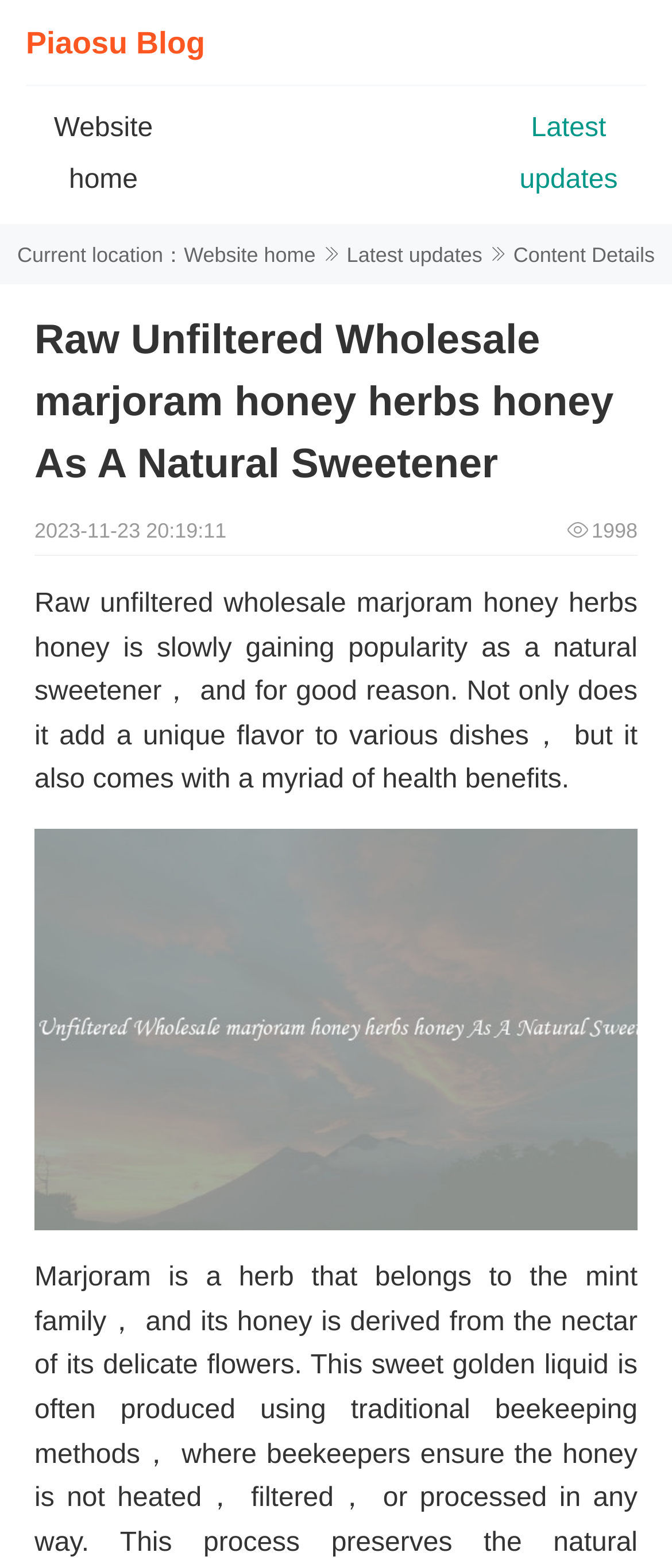Describe all the visual and textual components of the webpage comprehensively.

The webpage is about Raw Unfiltered Wholesale Marjoram Honey Herbs Honey as a natural sweetener. At the top left, there is a link to "Piaosu Blog" and a link to "Website home" next to it. On the right side of the top section, there is a link to "Latest updates". 

Below the top section, there is a navigation bar with text "Current location：" followed by links to "Website home" and "Latest updates" on the left, and text "Content Details" on the right. 

The main content of the webpage starts with a heading that reads "Raw Unfiltered Wholesale marjoram honey herbs honey As A Natural Sweetener". Below the heading, there is a timestamp "2023-11-23 20:19:11" on the left, and the text "1998" on the right. 

The main article begins with a paragraph of text that explains the benefits of using Raw Unfiltered Wholesale Marjoram Honey Herbs Honey as a natural sweetener, mentioning its unique flavor and health benefits. Below the text, there is an image related to the topic, taking up most of the width of the webpage.